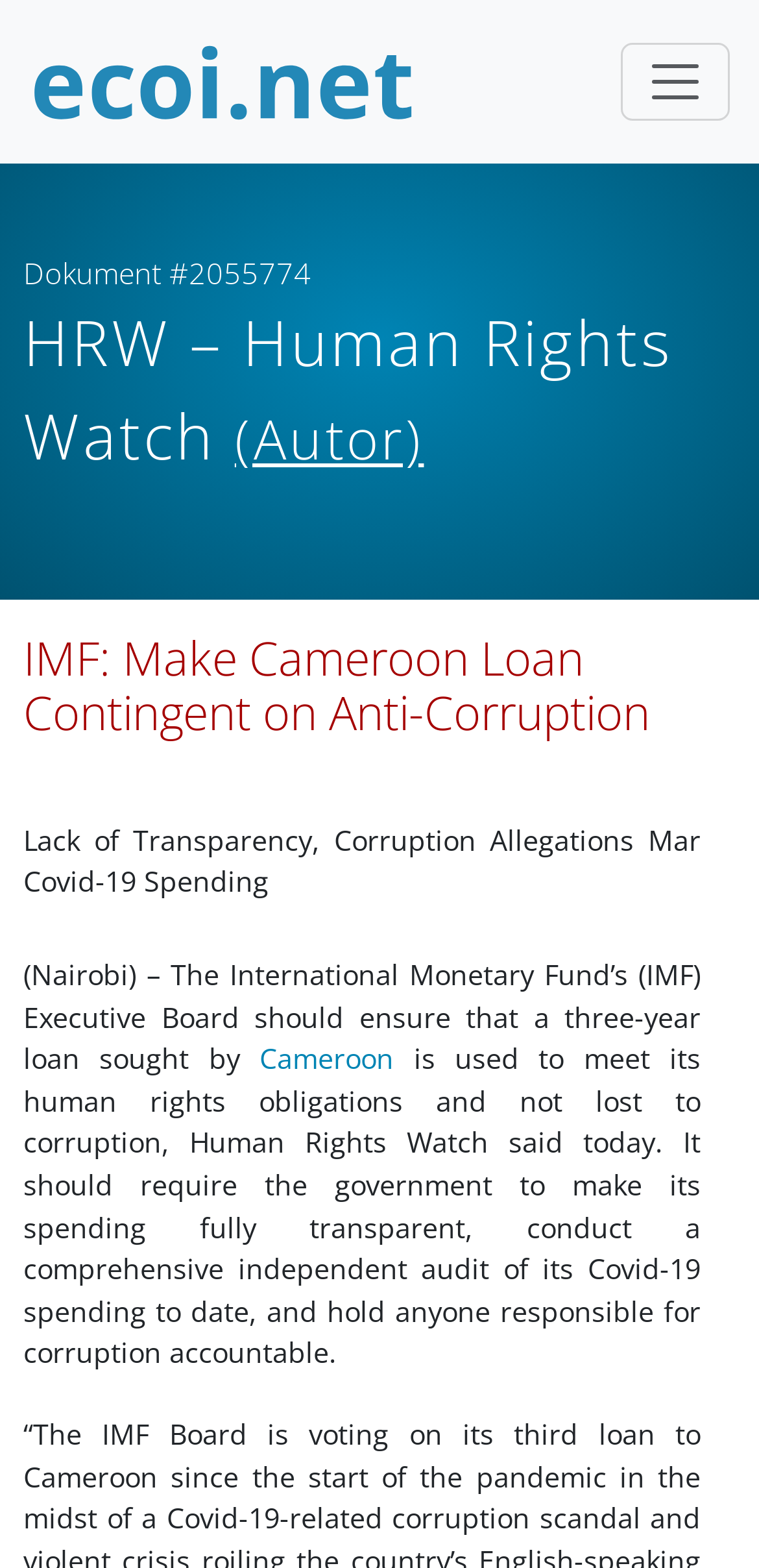Calculate the bounding box coordinates for the UI element based on the following description: "aria-label="Navigation umschalten"". Ensure the coordinates are four float numbers between 0 and 1, i.e., [left, top, right, bottom].

[0.818, 0.027, 0.962, 0.077]